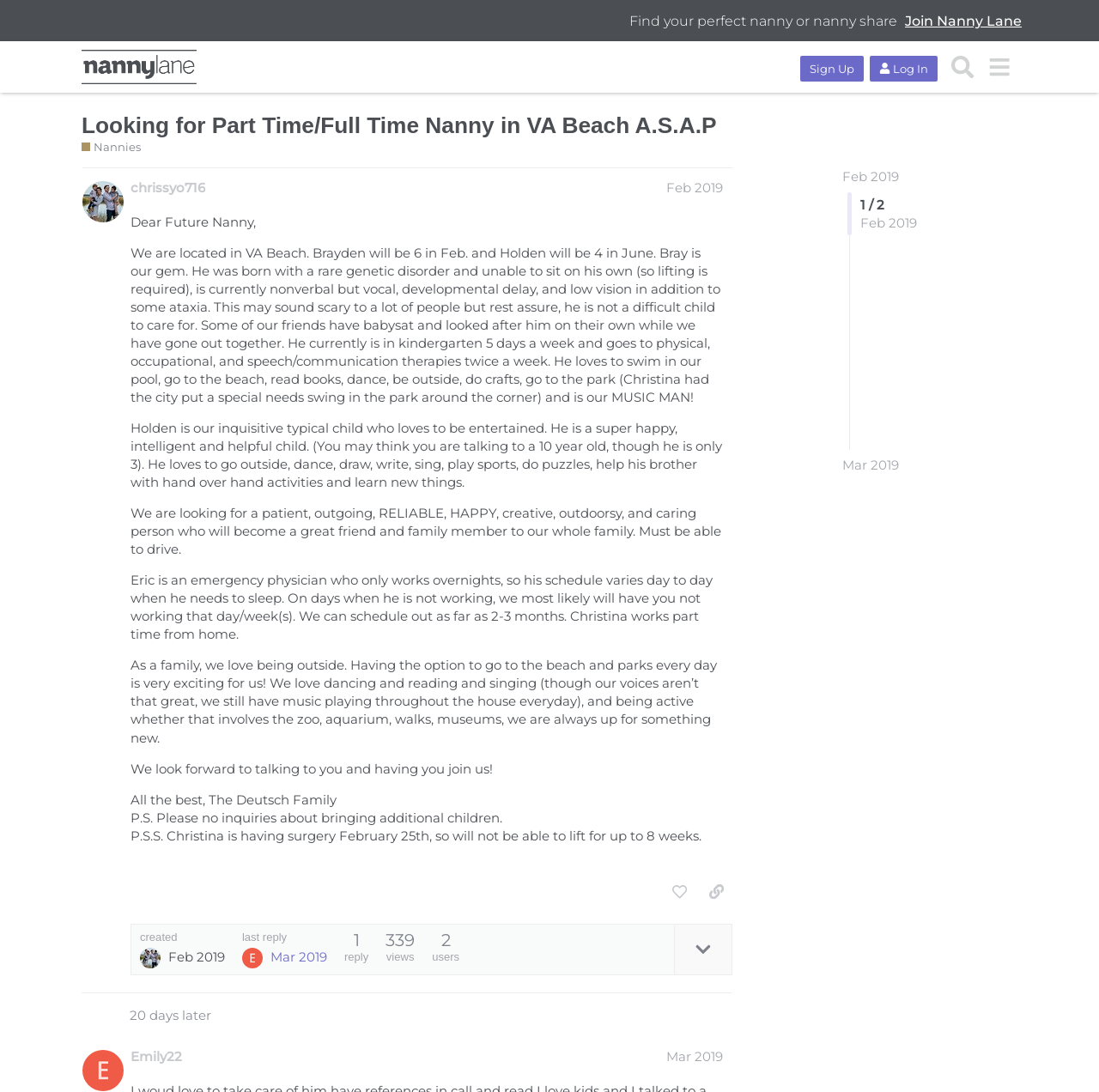Please study the image and answer the question comprehensively:
What is the special need of Brayden?

According to the text, Brayden has a rare genetic disorder, is nonverbal, has developmental delay, and low vision, which requires special care and attention from a nanny.